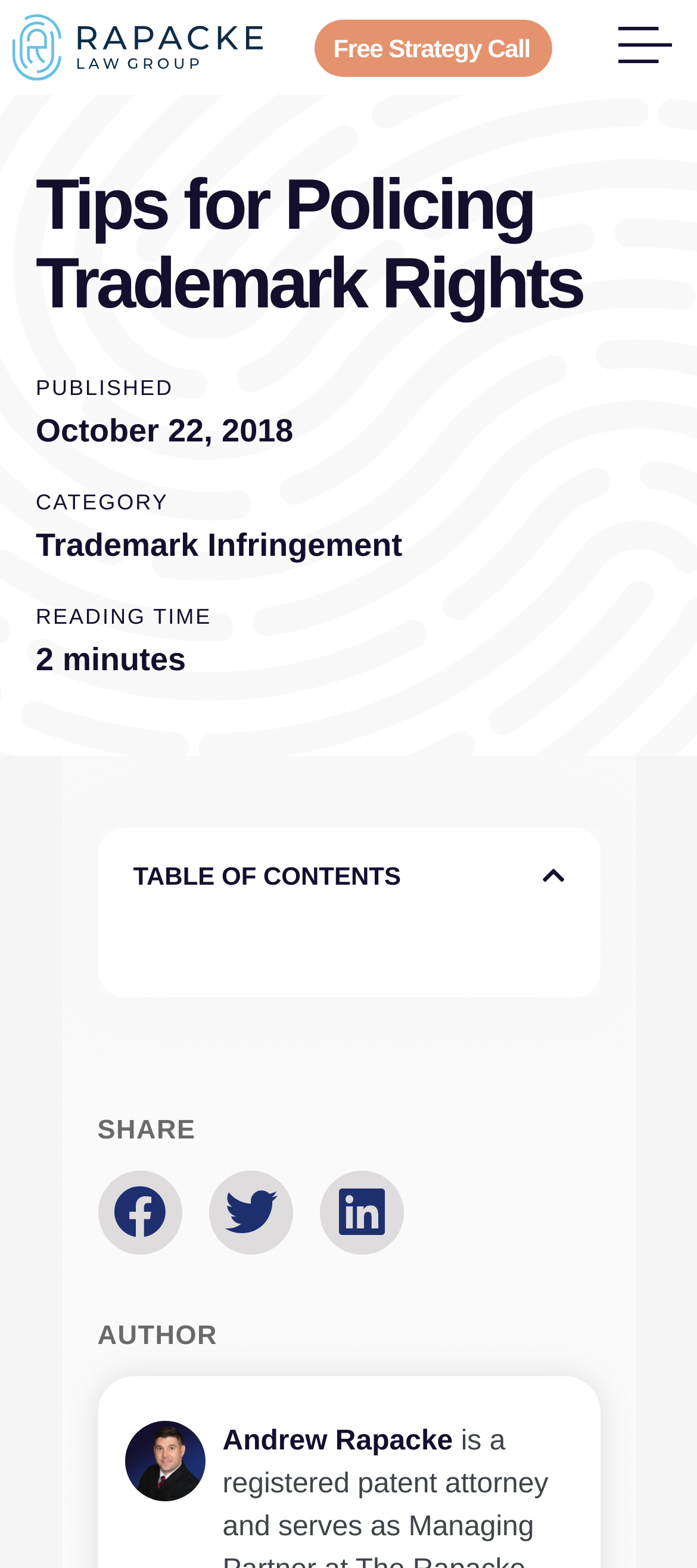Locate the coordinates of the bounding box for the clickable region that fulfills this instruction: "Click the Share on facebook button".

[0.14, 0.746, 0.261, 0.8]